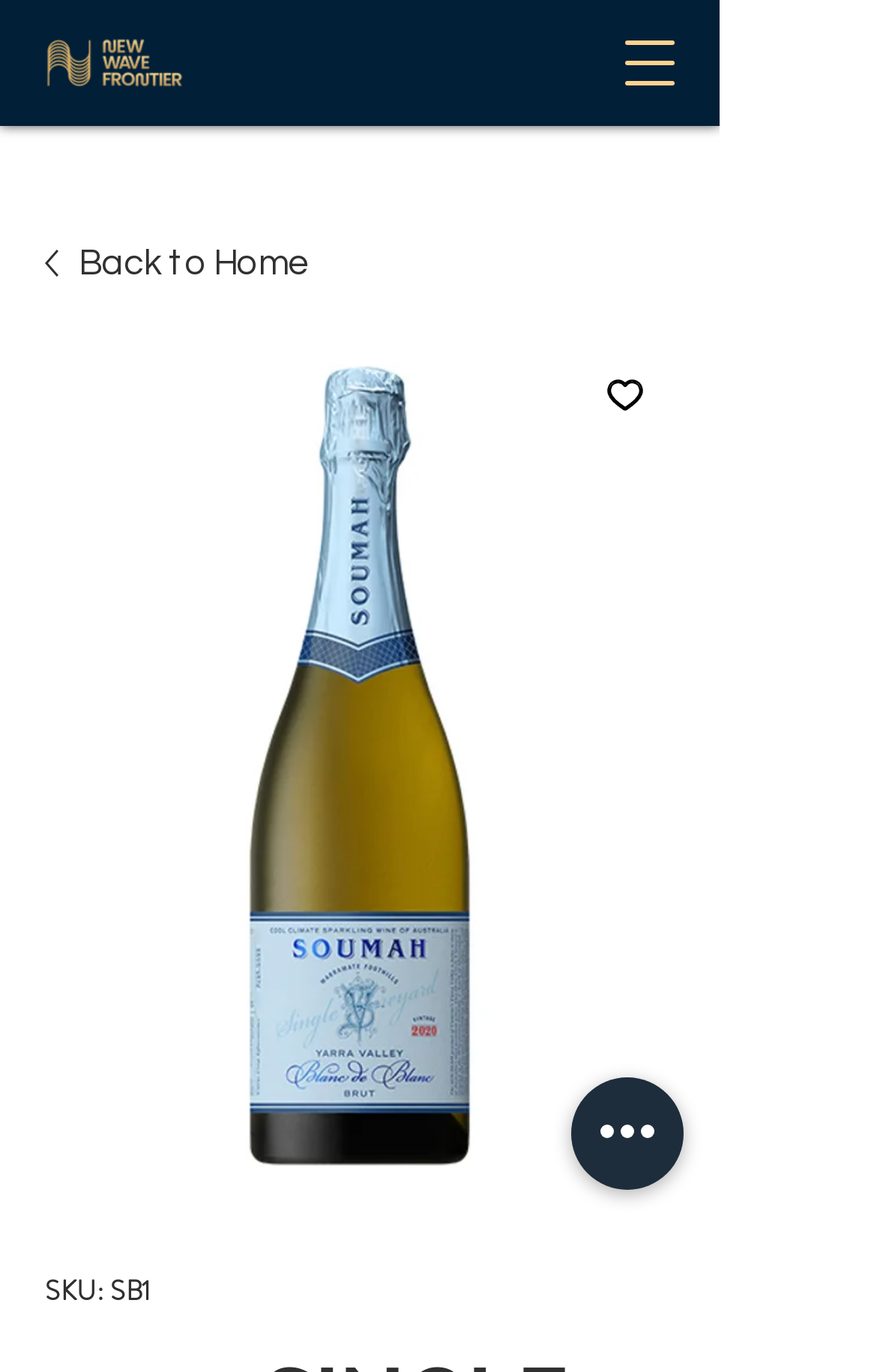Identify the bounding box for the UI element described as: "aria-label="Open navigation menu"". The coordinates should be four float numbers between 0 and 1, i.e., [left, top, right, bottom].

[0.708, 0.025, 0.774, 0.067]